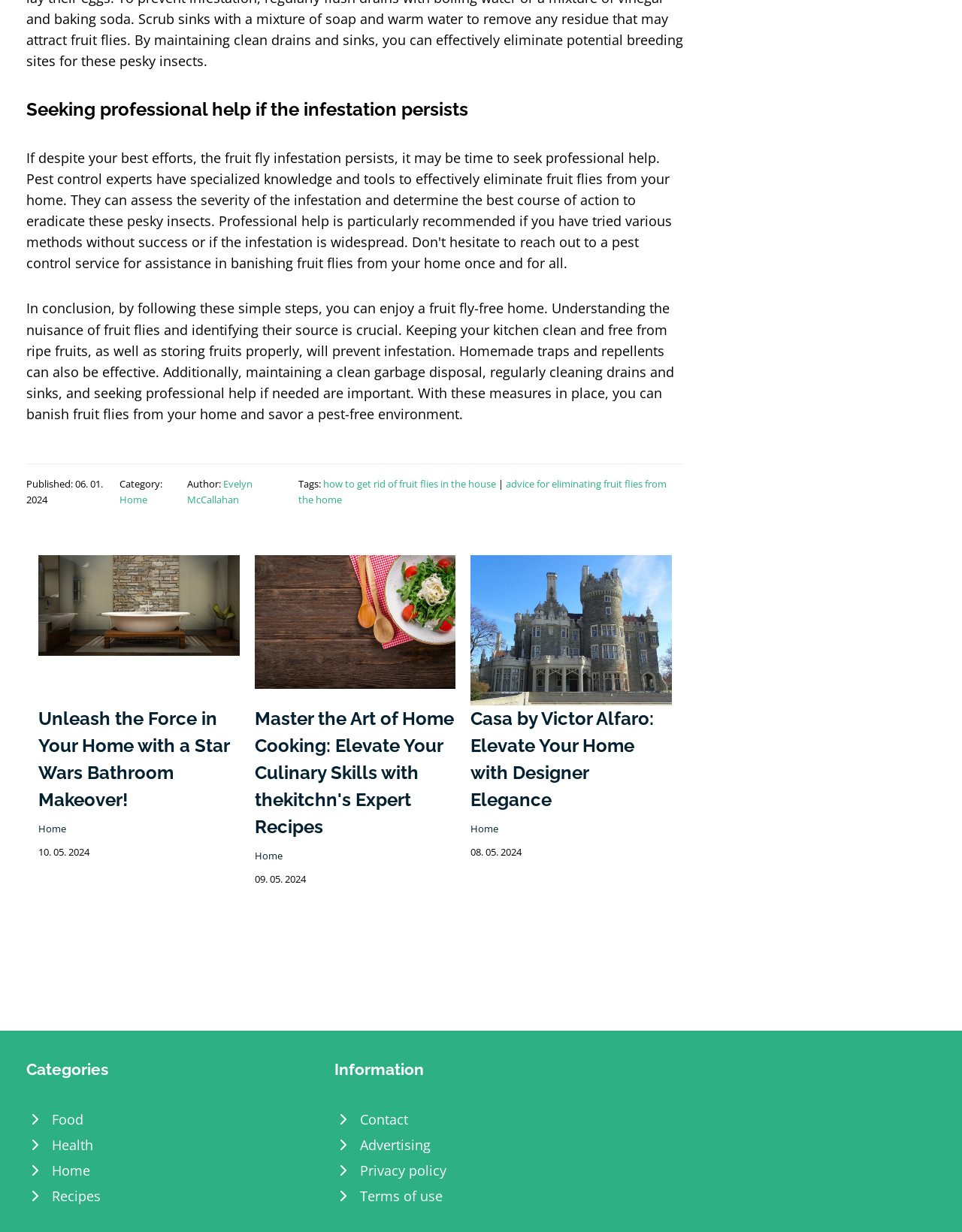Show the bounding box coordinates of the region that should be clicked to follow the instruction: "Read the article about getting rid of fruit flies."

[0.027, 0.243, 0.701, 0.343]